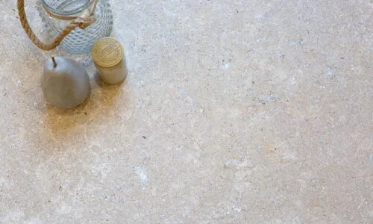Describe all the aspects of the image extensively.

This image features a beautifully textured surface of Sinai Pearl Sandblasted marble, showcasing its light beige hue interspersed with subtle veining. The marble exudes elegance and sophistication, making it an ideal choice for both modern and traditional interiors. Accompanying the marble are decorative items: a rounded, neutral-colored vase, a cylindrical container with a textured lid, and a glass jar, all of which enhance the overall aesthetic. The serene palette and natural elements suggest versatility, making this marble suitable for applications such as countertops, flooring, and wall cladding in kitchens, bathrooms, and living spaces.